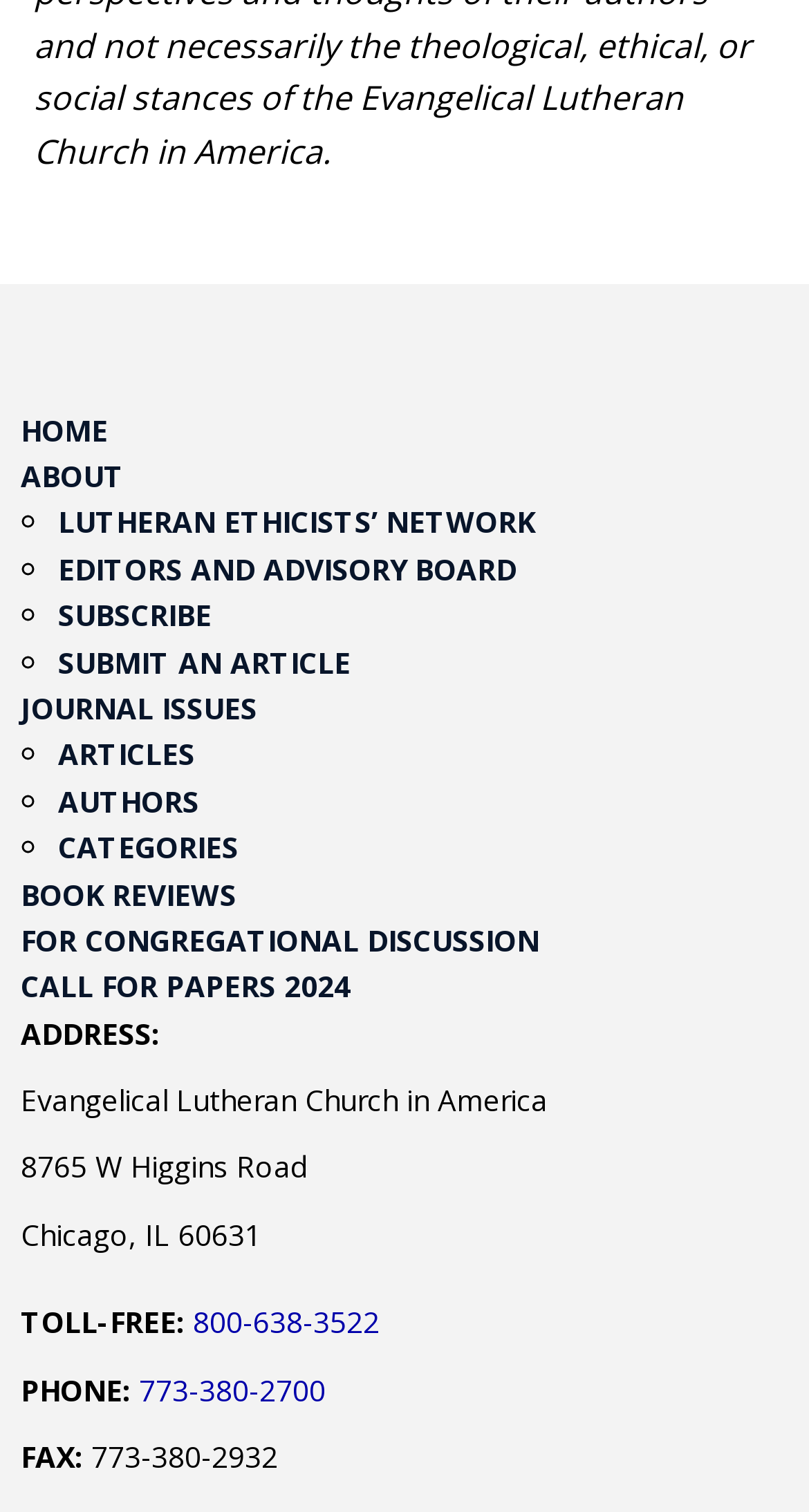Based on the element description: "Editors and Advisory Board", identify the UI element and provide its bounding box coordinates. Use four float numbers between 0 and 1, [left, top, right, bottom].

[0.072, 0.363, 0.638, 0.389]